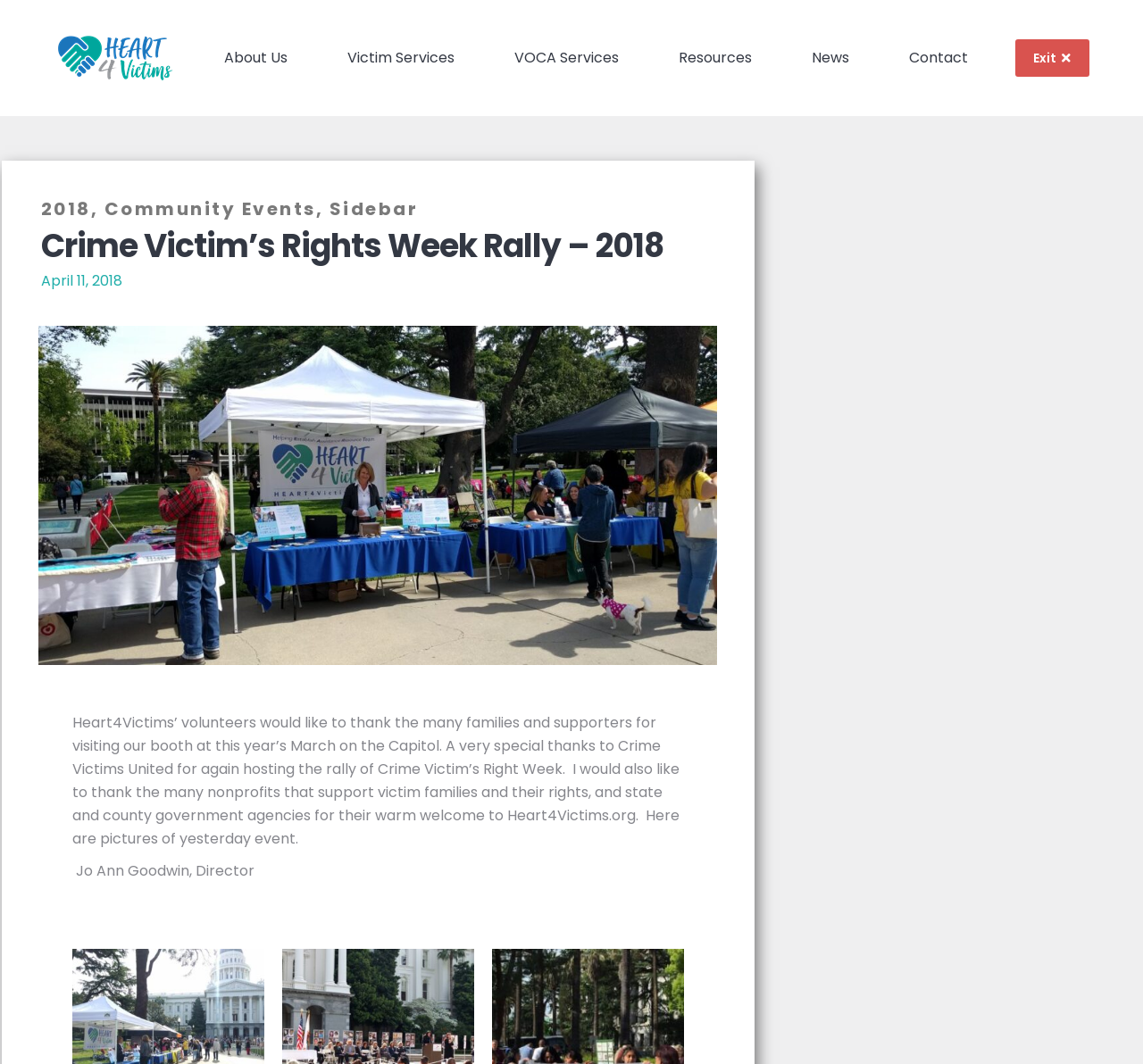Show the bounding box coordinates for the HTML element as described: "April 11, 2018".

[0.036, 0.253, 0.107, 0.275]